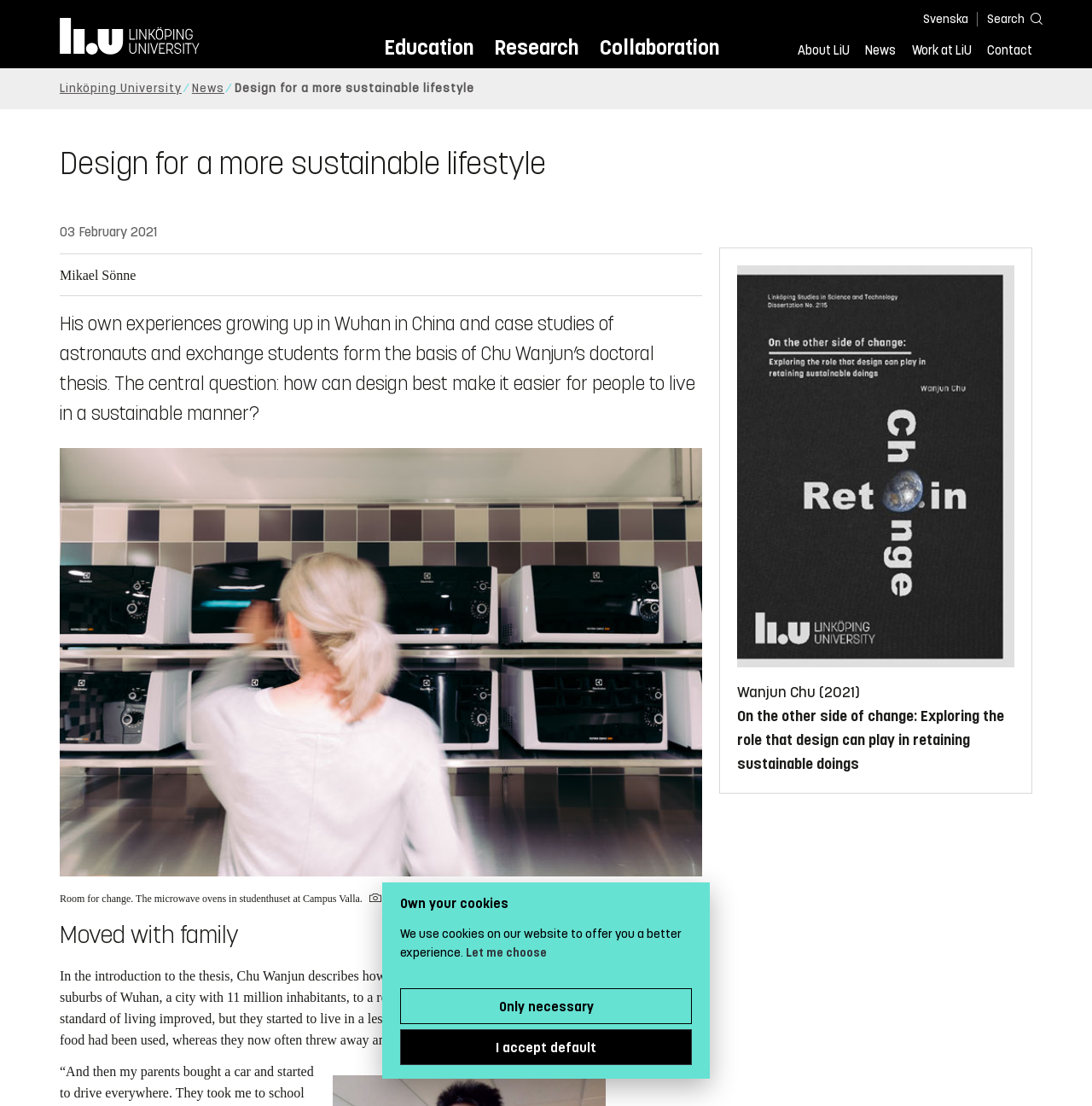Answer the question in one word or a short phrase:
What is the topic of Chu Wanjun's doctoral thesis?

Sustainable lifestyle